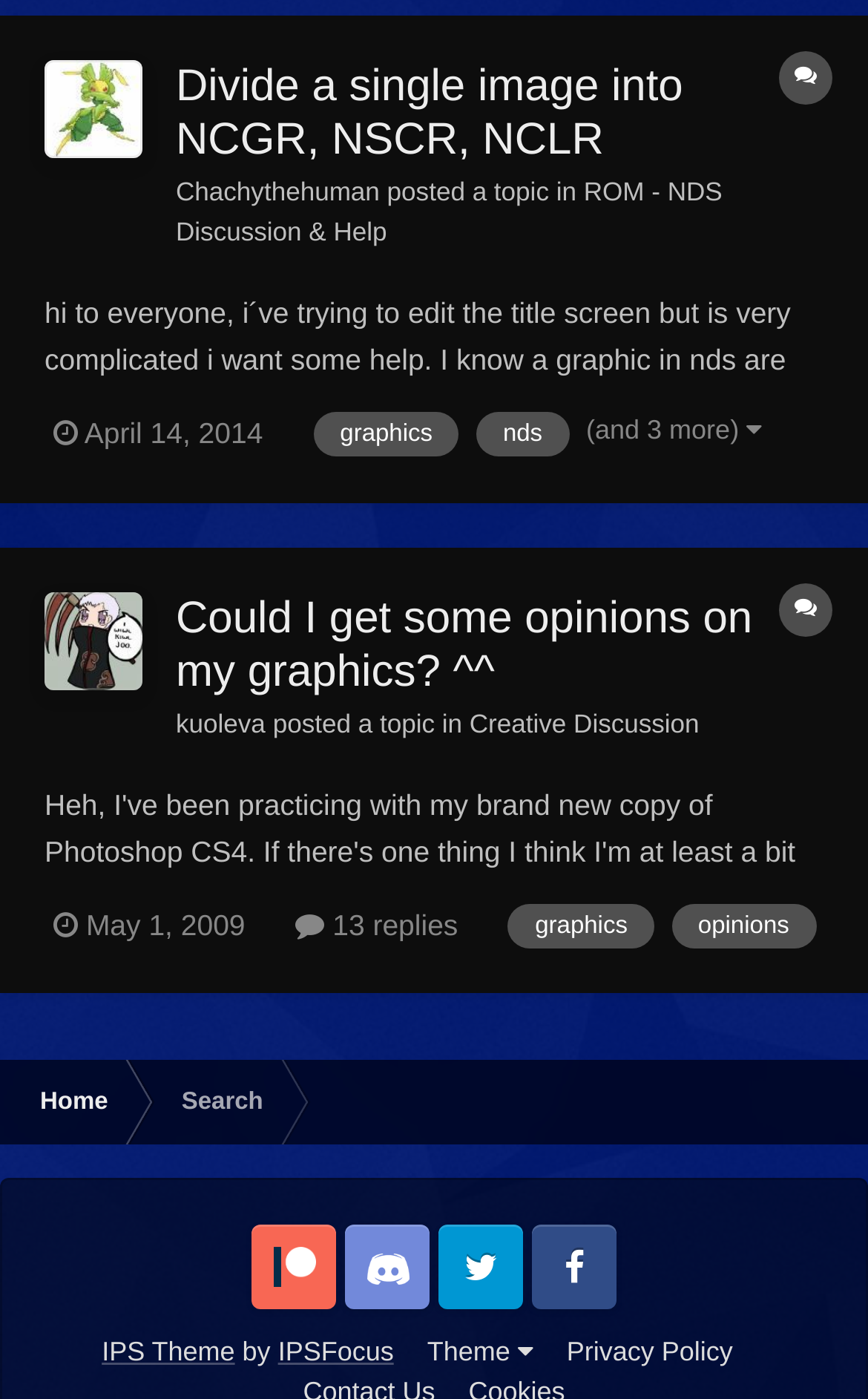Locate the bounding box of the user interface element based on this description: "StoneBridgeReview: Analyze the Broker’s Ecosystem".

None